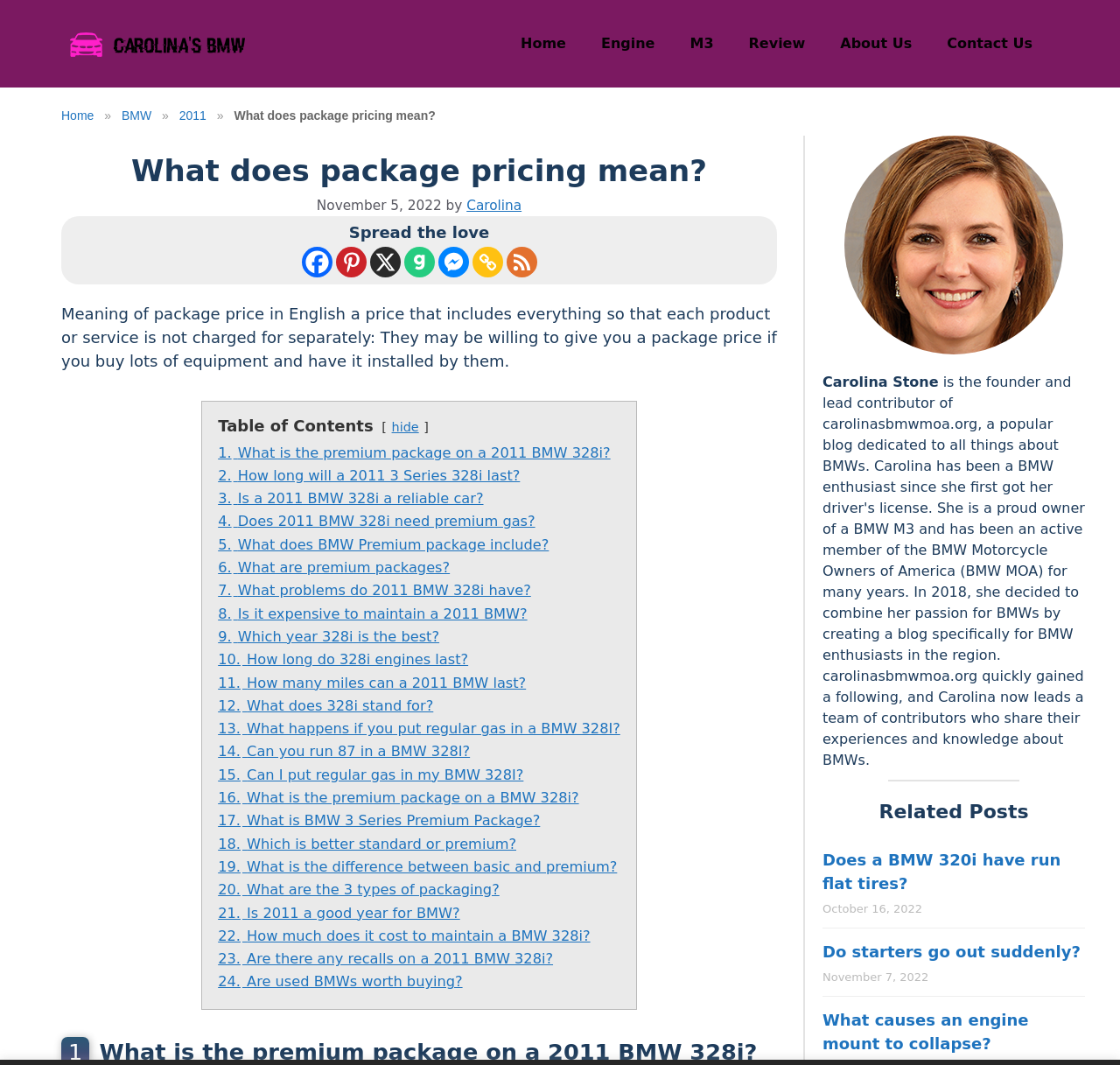Determine the coordinates of the bounding box for the clickable area needed to execute this instruction: "Click on the '1. What is the premium package on a 2011 BMW 328i?' link".

[0.195, 0.417, 0.545, 0.433]